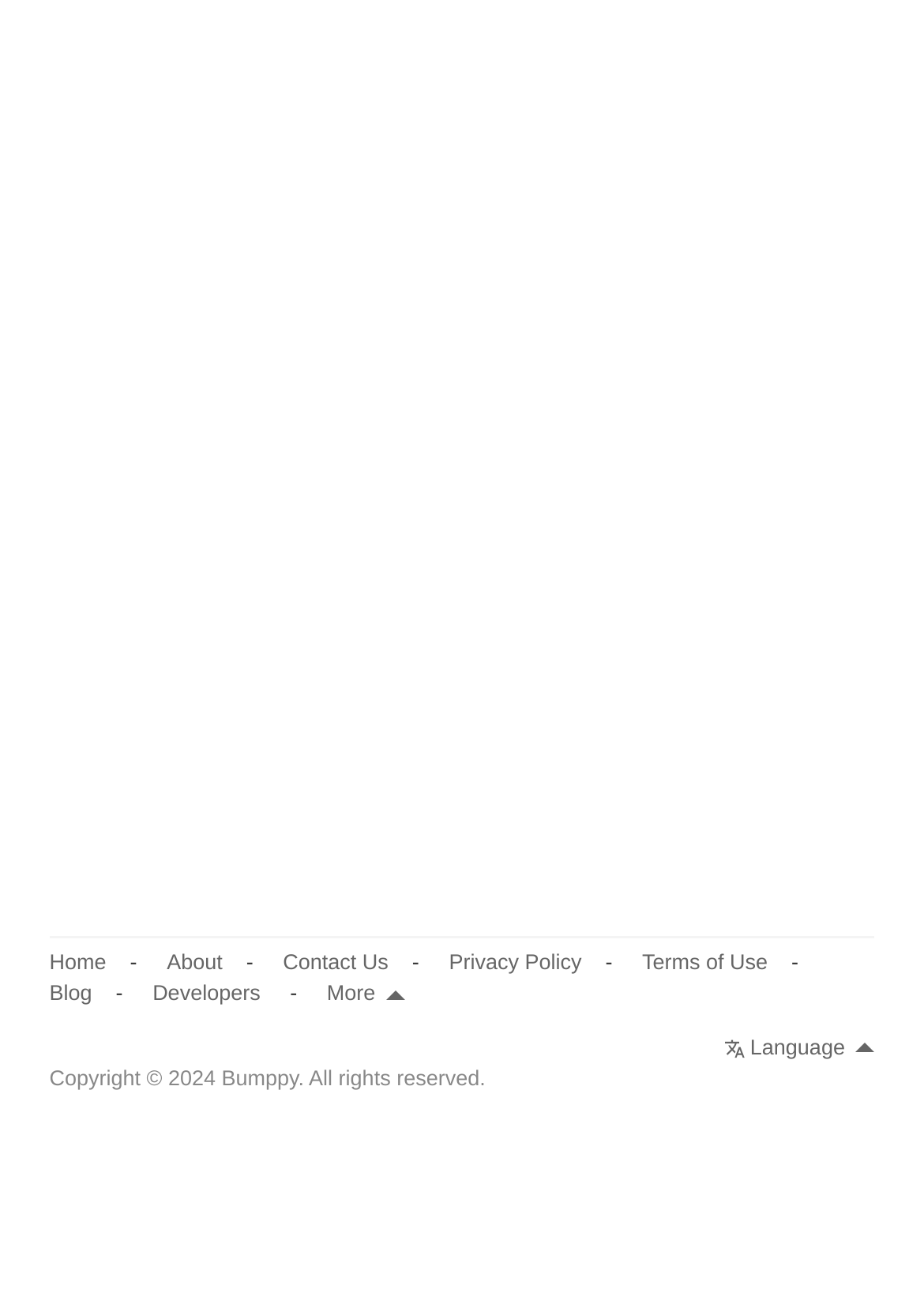Given the following UI element description: "Home", find the bounding box coordinates in the webpage screenshot.

[0.053, 0.727, 0.115, 0.745]